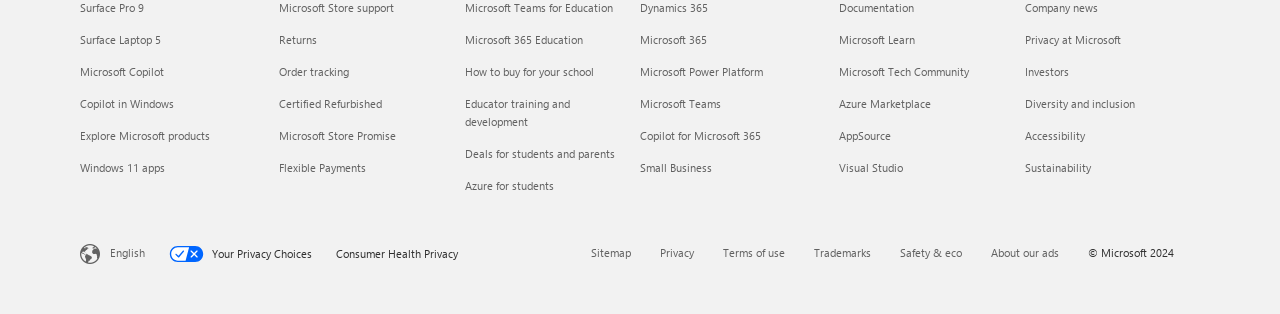Can you provide the bounding box coordinates for the element that should be clicked to implement the instruction: "Track your order"?

[0.218, 0.203, 0.272, 0.25]